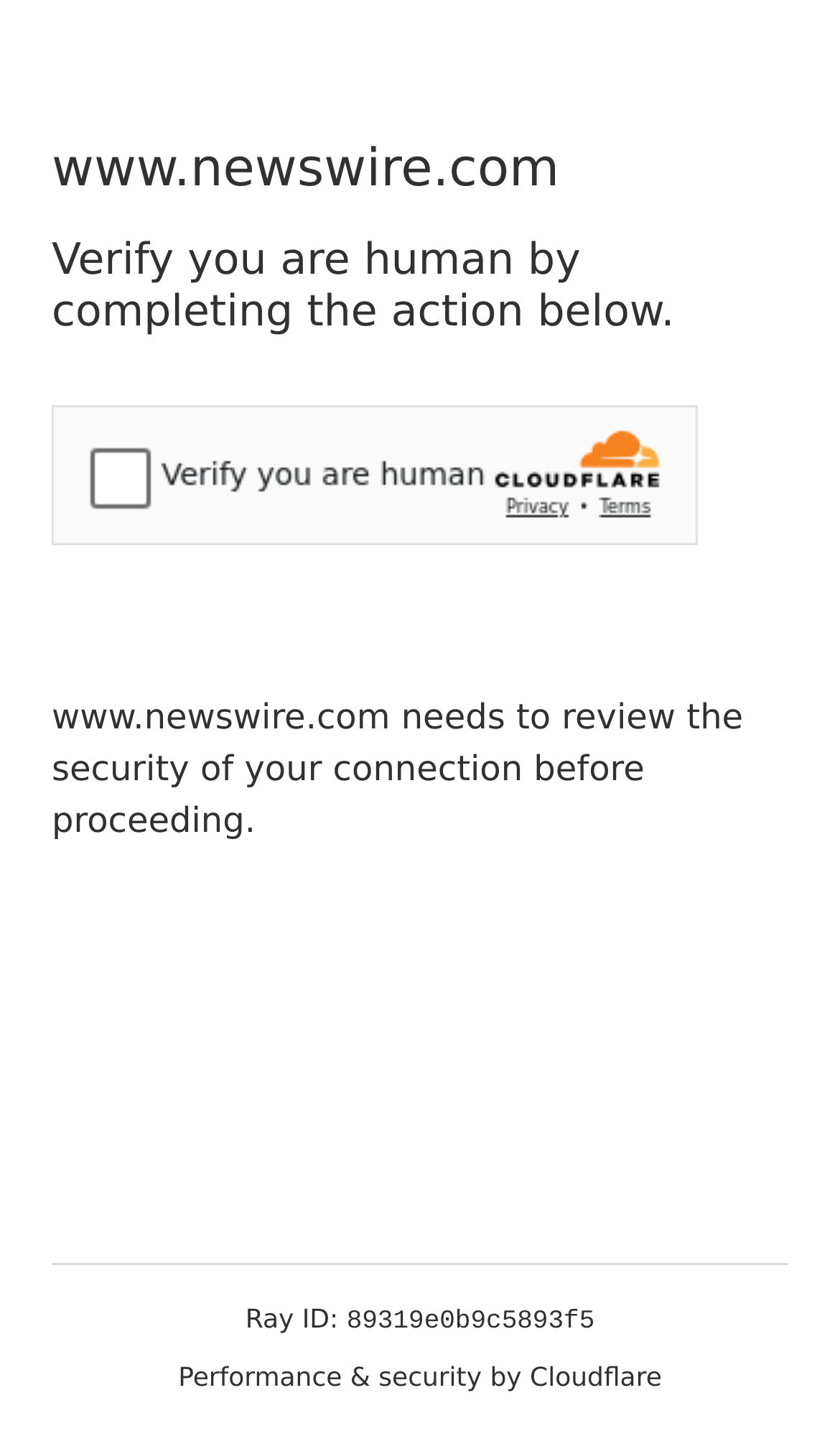Give a one-word or short phrase answer to this question: 
What is the name of the website?

www.newswire.com